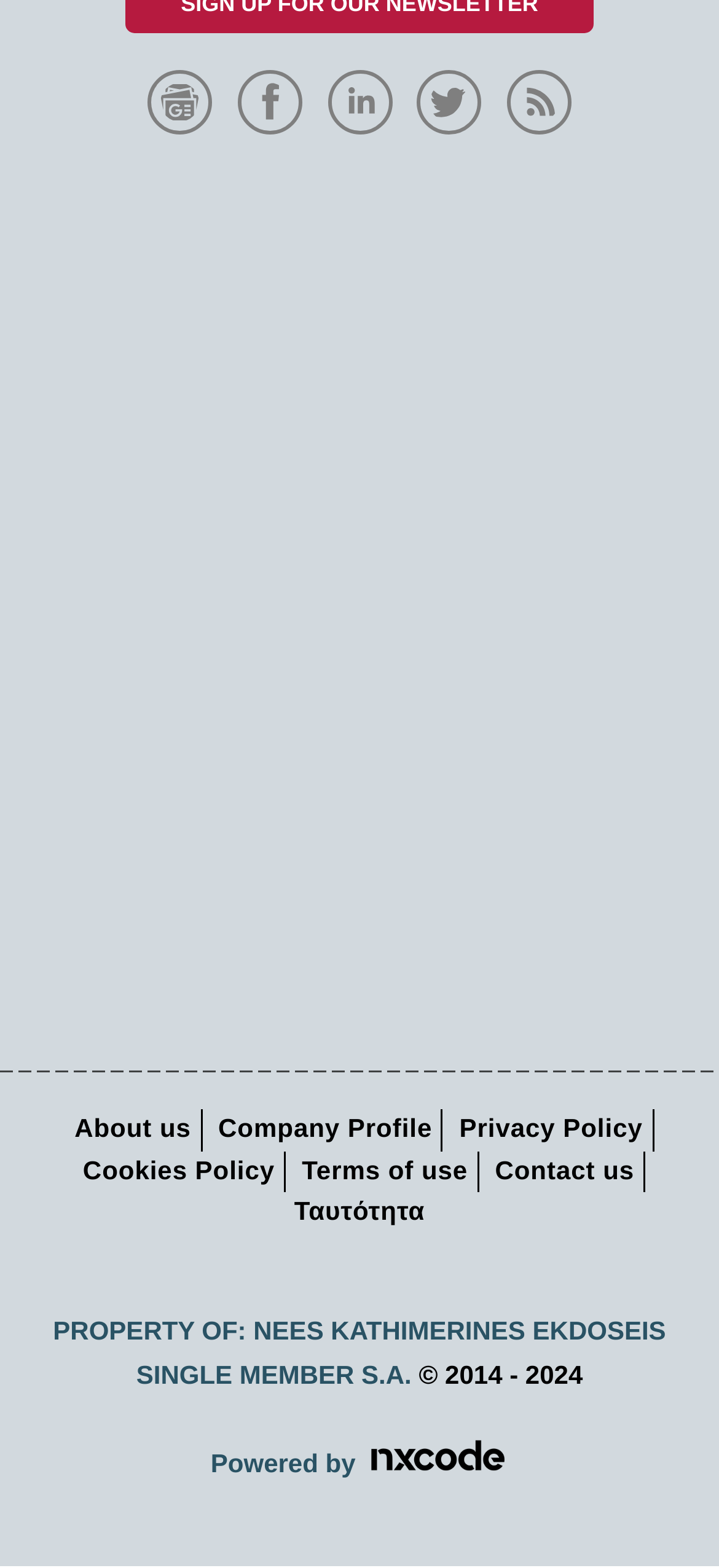Please identify the bounding box coordinates of the clickable area that will allow you to execute the instruction: "Learn about the company profile".

[0.291, 0.704, 0.614, 0.735]